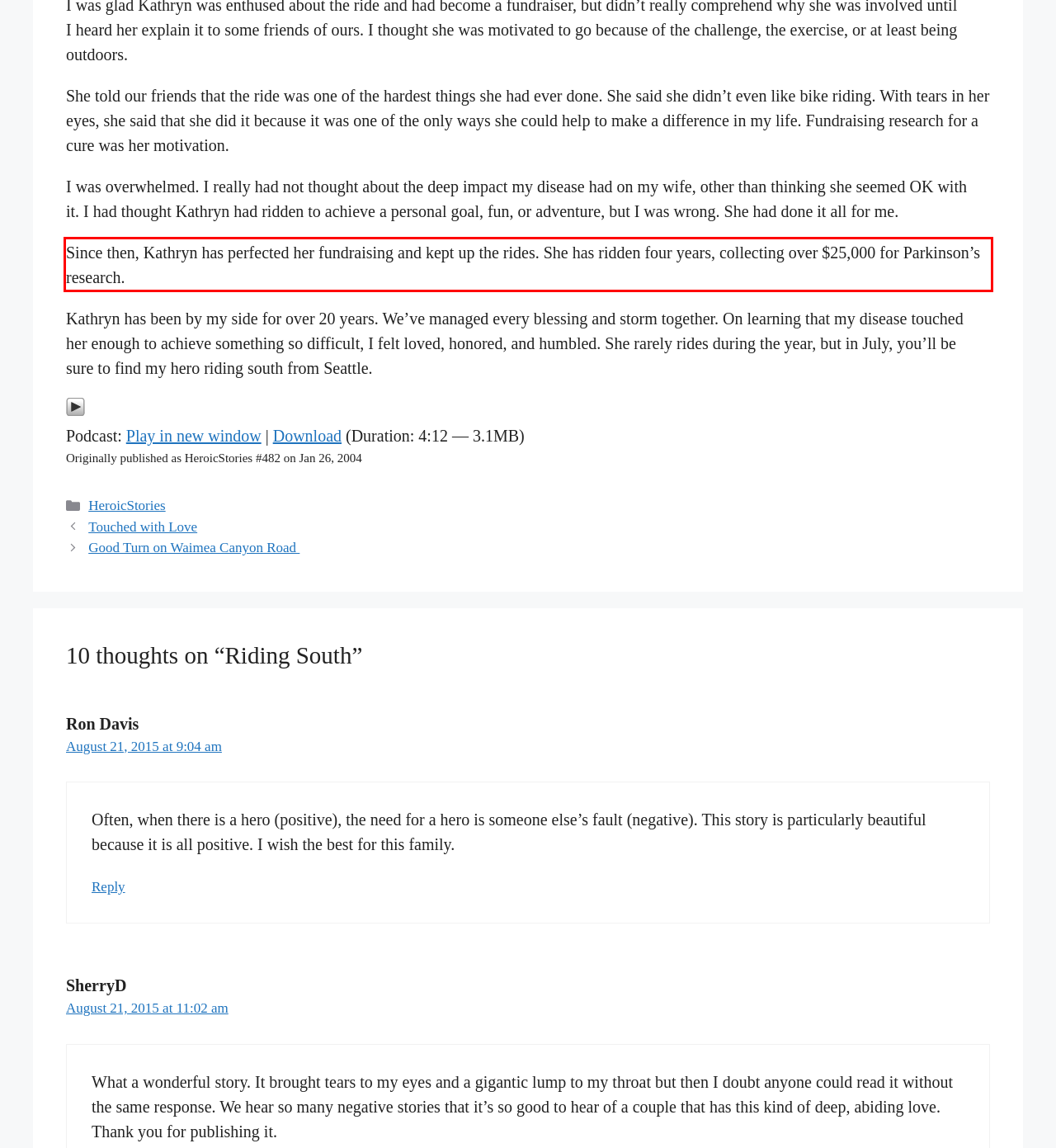Please perform OCR on the text within the red rectangle in the webpage screenshot and return the text content.

Since then, Kathryn has perfected her fundraising and kept up the rides. She has ridden four years, collecting over $25,000 for Parkinson’s research.